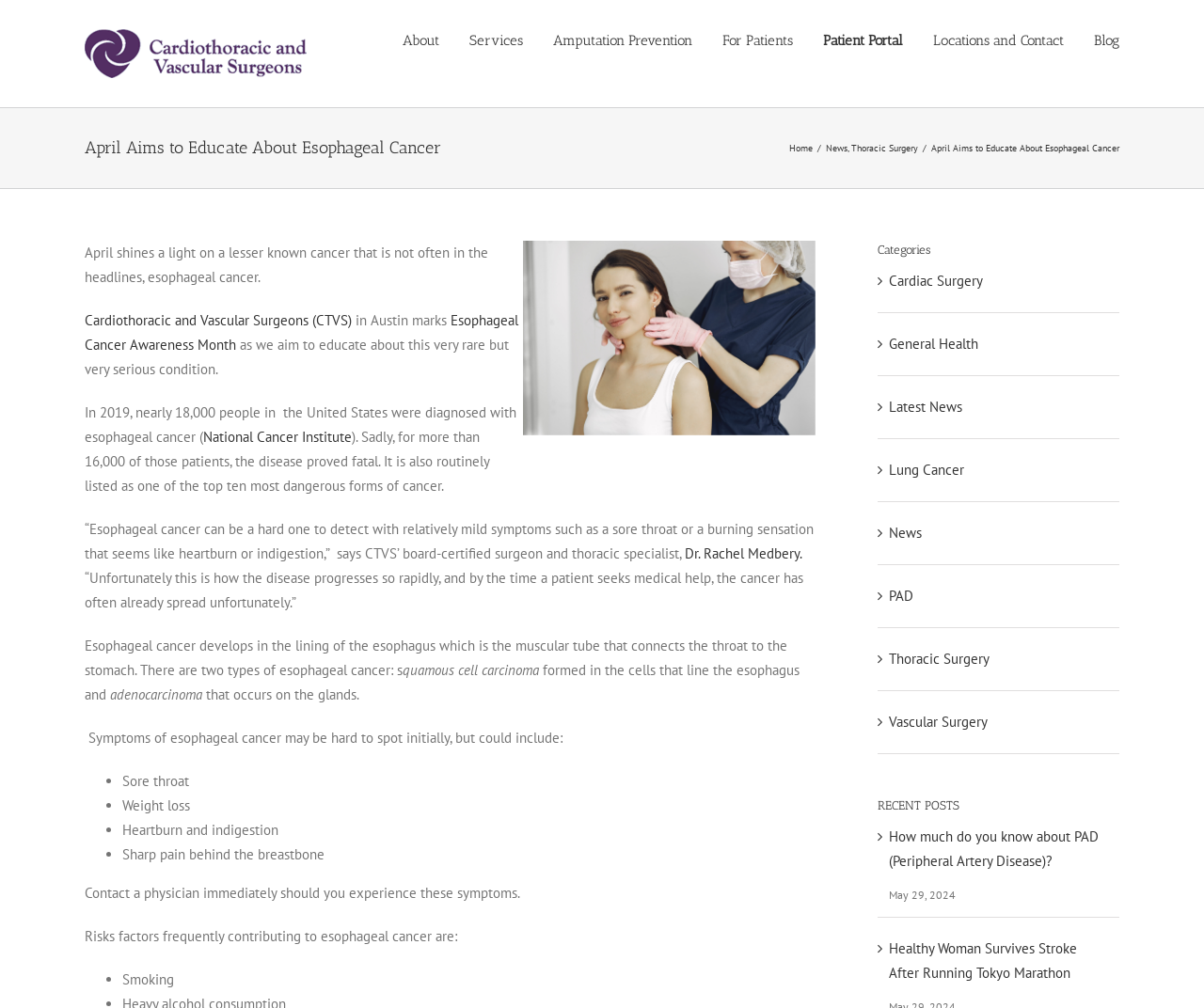What is the name of the surgeon quoted in the article?
Your answer should be a single word or phrase derived from the screenshot.

Dr. Rachel Medbery